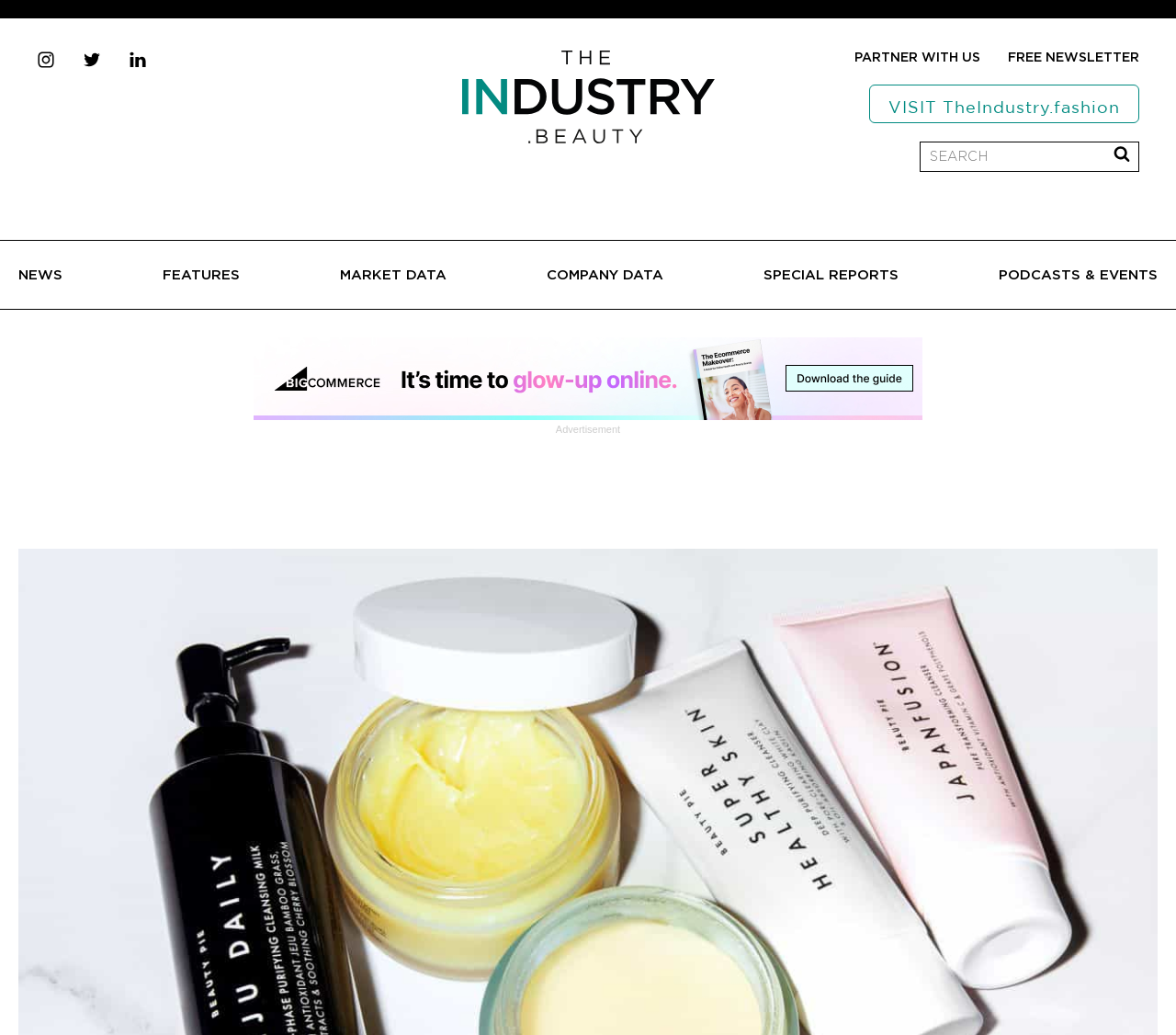What is the purpose of the 'PARTNER WITH US' link?
Please use the visual content to give a single word or phrase answer.

Collaboration or partnership